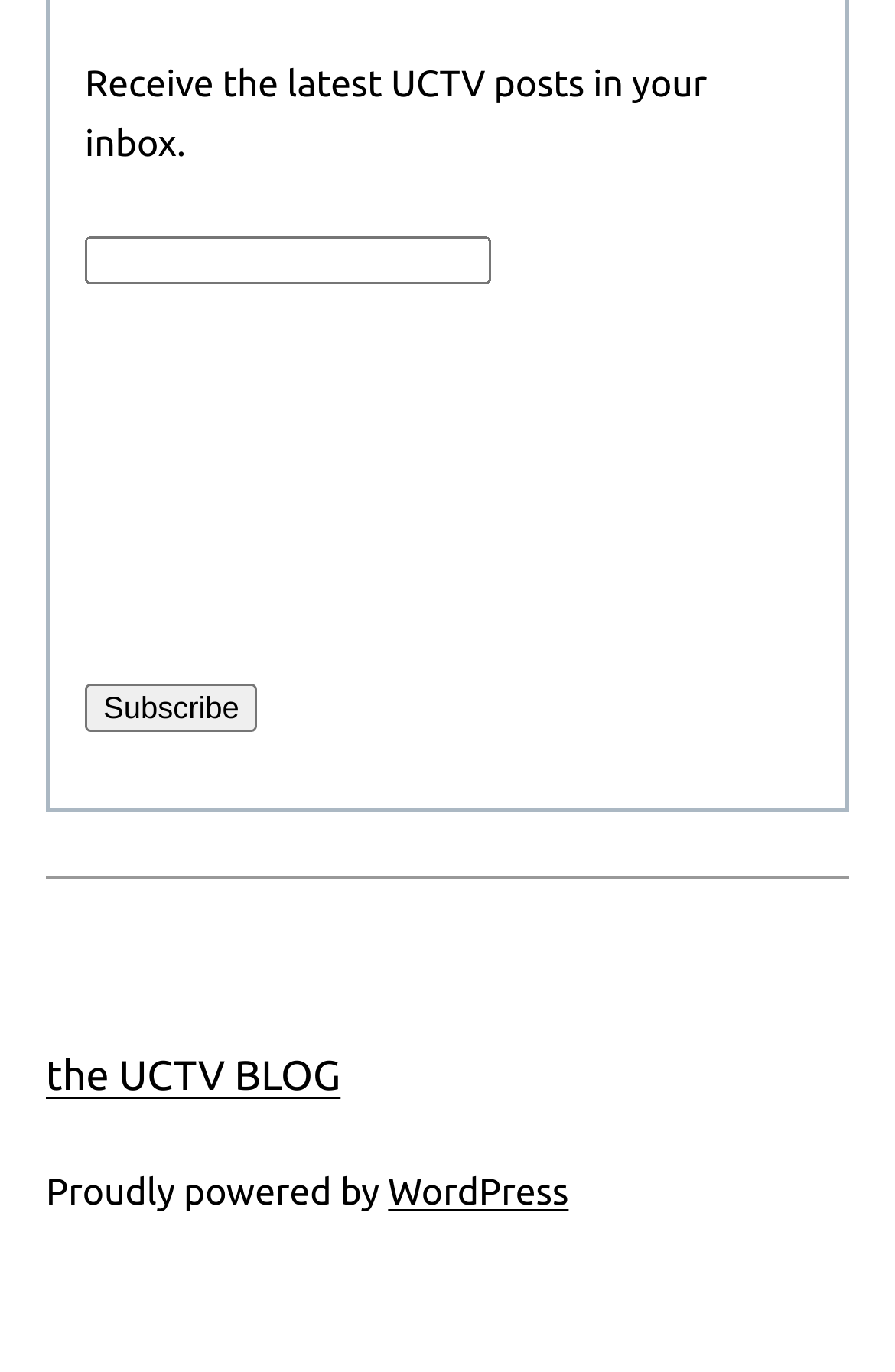Based on the visual content of the image, answer the question thoroughly: What happens when the 'Subscribe' button is clicked?

The 'Subscribe' button is next to the textbox, and the StaticText above the textbox says 'Receive the latest UCTV posts in your inbox.', indicating that clicking the 'Subscribe' button will allow the user to receive the latest UCTV posts in their inbox.